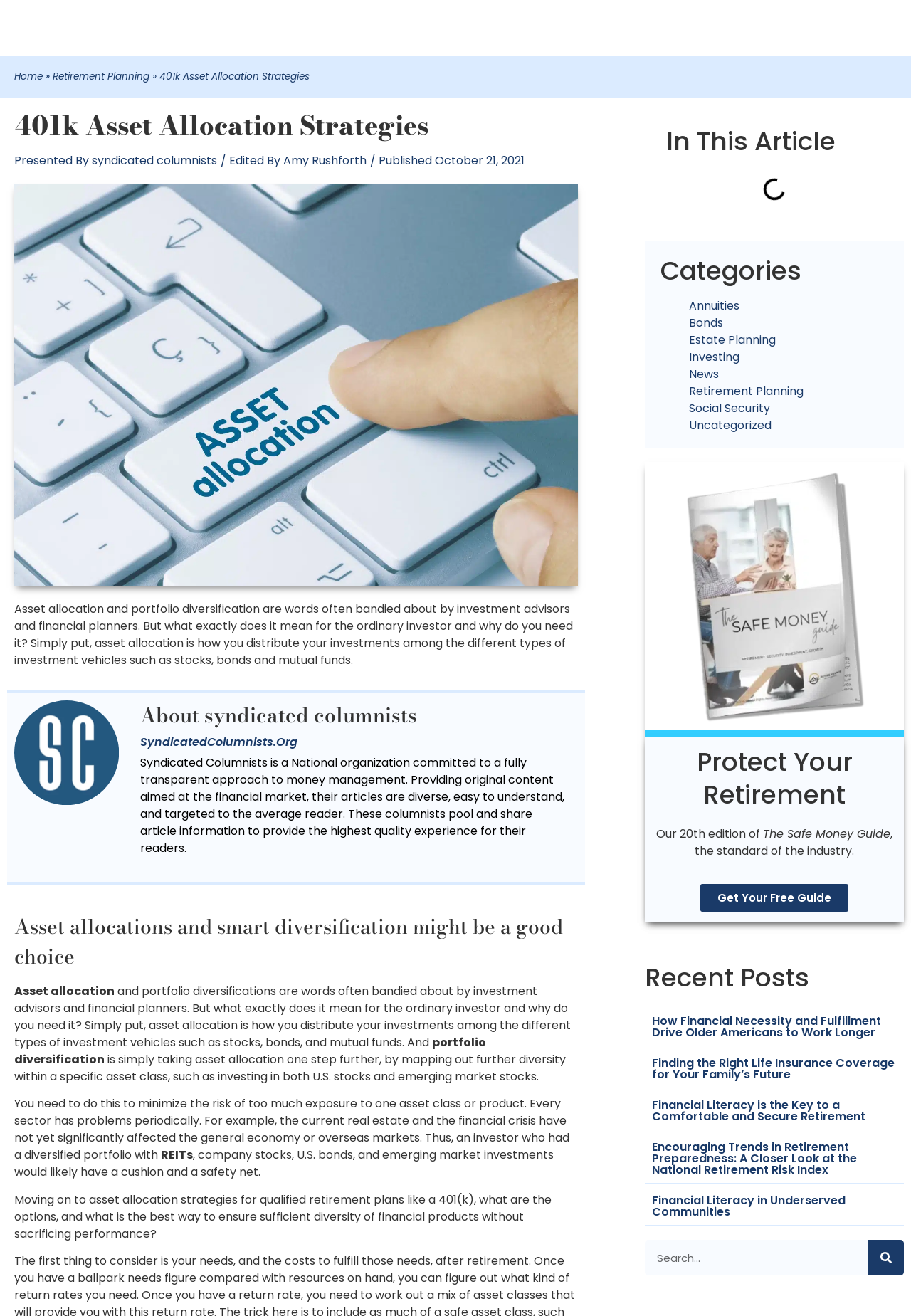What is the category of the article 'How Financial Necessity and Fulfillment Drive Older Americans to Work Longer'?
From the image, respond with a single word or phrase.

Retirement Planning